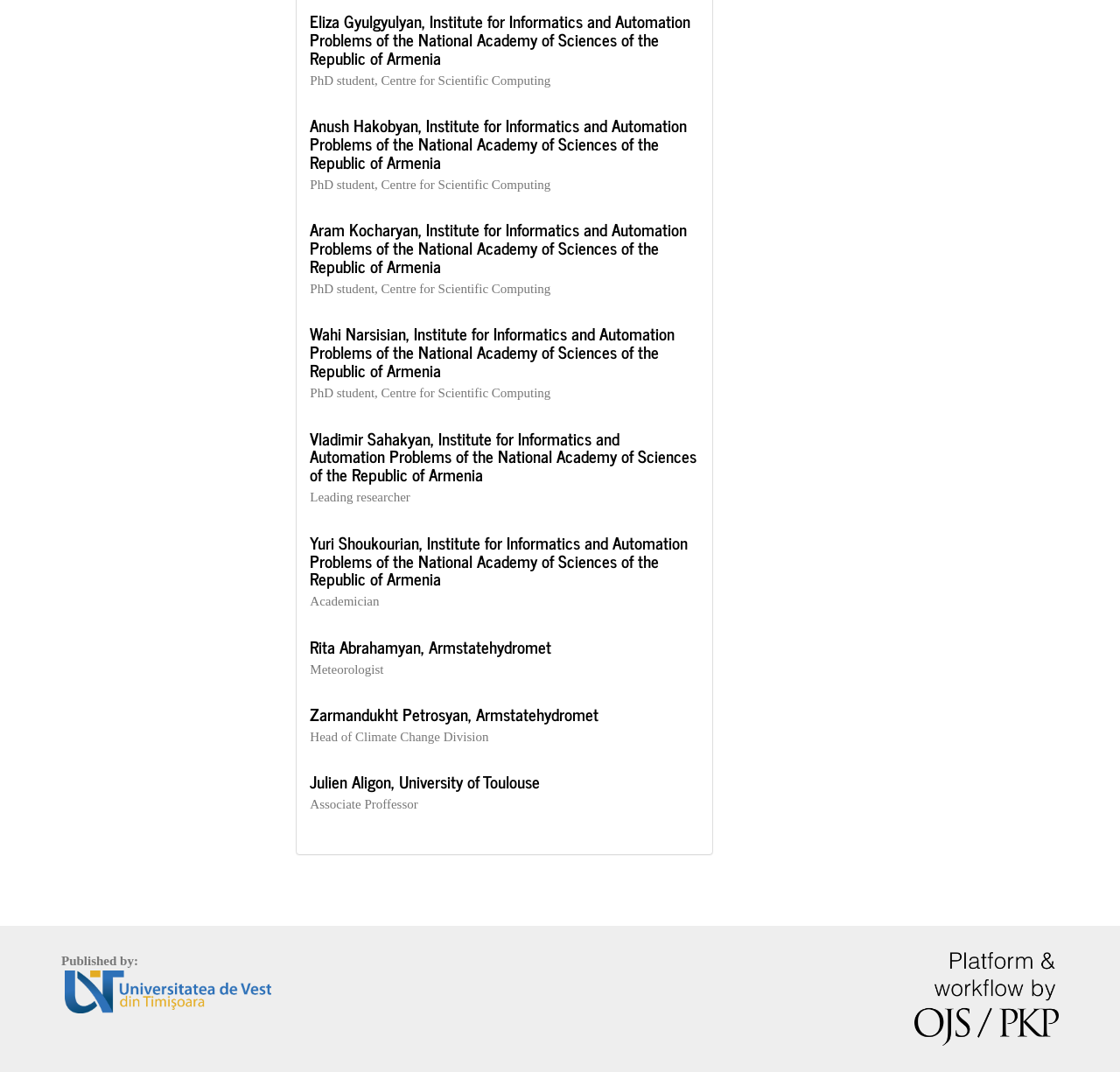Respond concisely with one word or phrase to the following query:
What is the affiliation of Eliza Gyulgyulyan?

Institute for Informatics and Automation Problems of the National Academy of Sciences of the Republic of Armenia